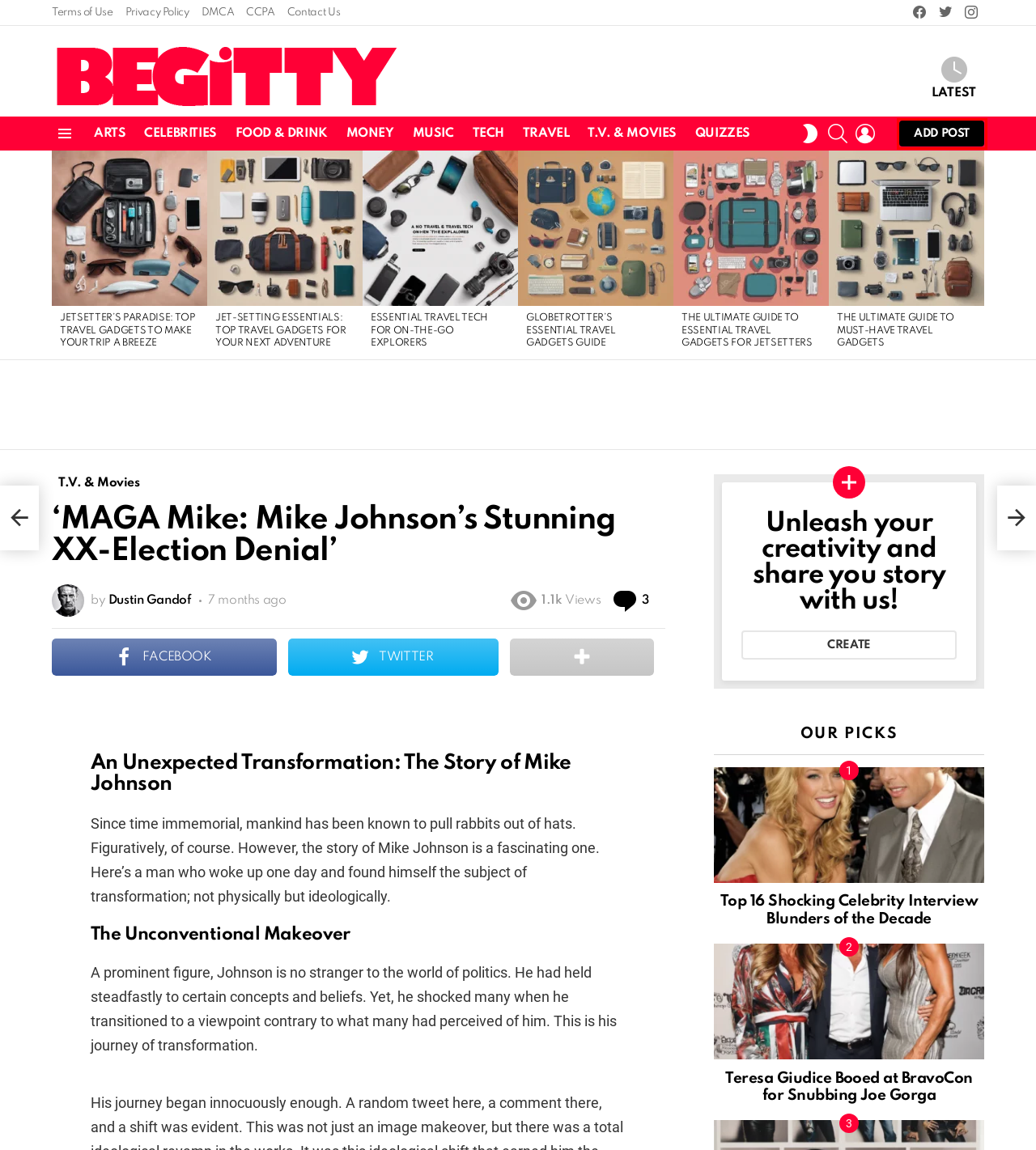A screenshot of a webpage is given, marked with a red bounding box around a UI element. Please select the most appropriate webpage description that fits the new page after clicking the highlighted element. Here are the candidates:
A. Quizzes Archives | BeGitty
B. CCPA – California Consumer Privacy Act | BeGitty
C. You searched for  | BeGitty
D. Contact Us | BeGitty
E. Frontend Submission | BeGitty
F. The Ultimate Guide to Essential Travel Gadgets for Jetsetters
G. Privacy Policy | BeGitty
H. Terms of Use | BeGitty

E